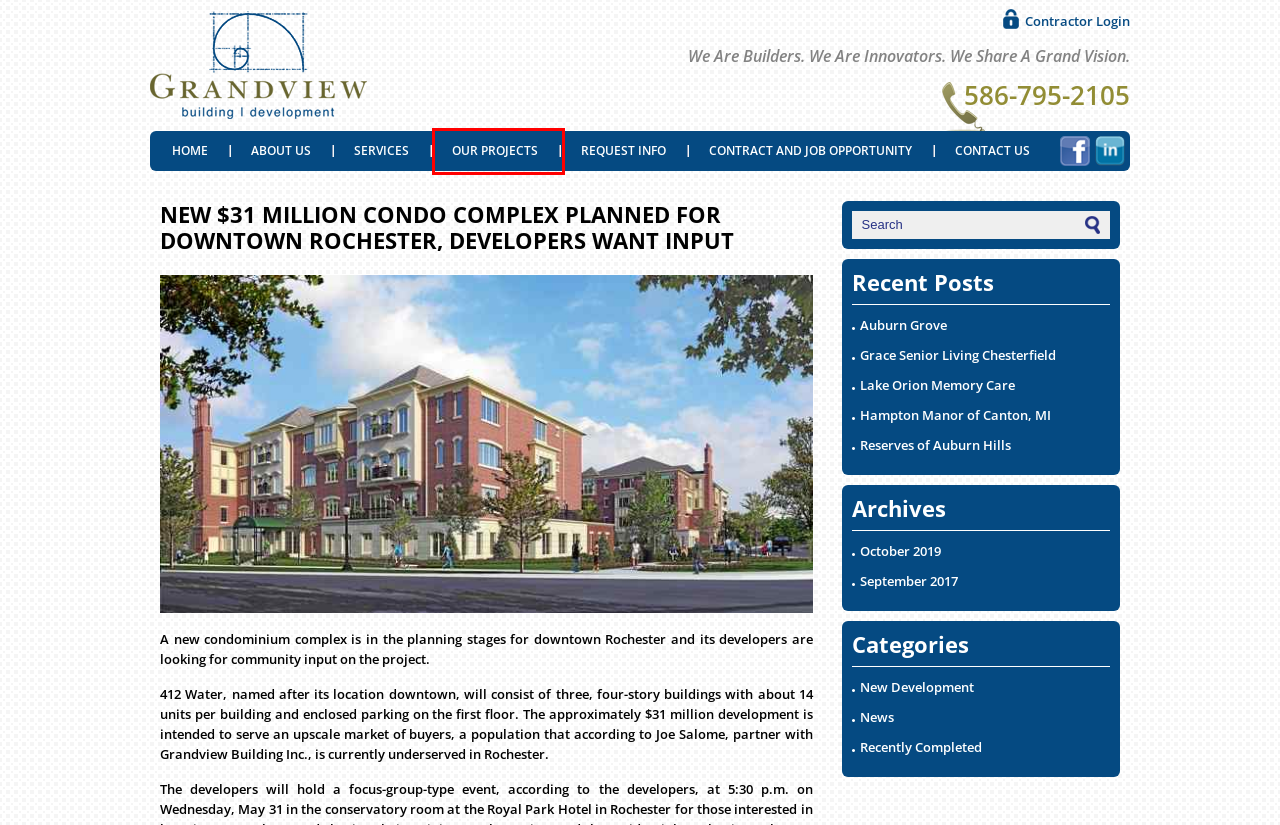You have a screenshot of a webpage with a red rectangle bounding box. Identify the best webpage description that corresponds to the new webpage after clicking the element within the red bounding box. Here are the candidates:
A. New Development Archives - Grandview Construction
B. September 2017 - Grandview Construction
C. About Us - Grandview Construction
D. Grandview Construction - Michigan Commercial & Residential Builder
E. Lake Orion Memory Care - Grandview Construction
F. Our Projects - Grandview Construction
G. News Archives - Grandview Construction
H. Reserves of Auburn Hills - Grandview Construction

F